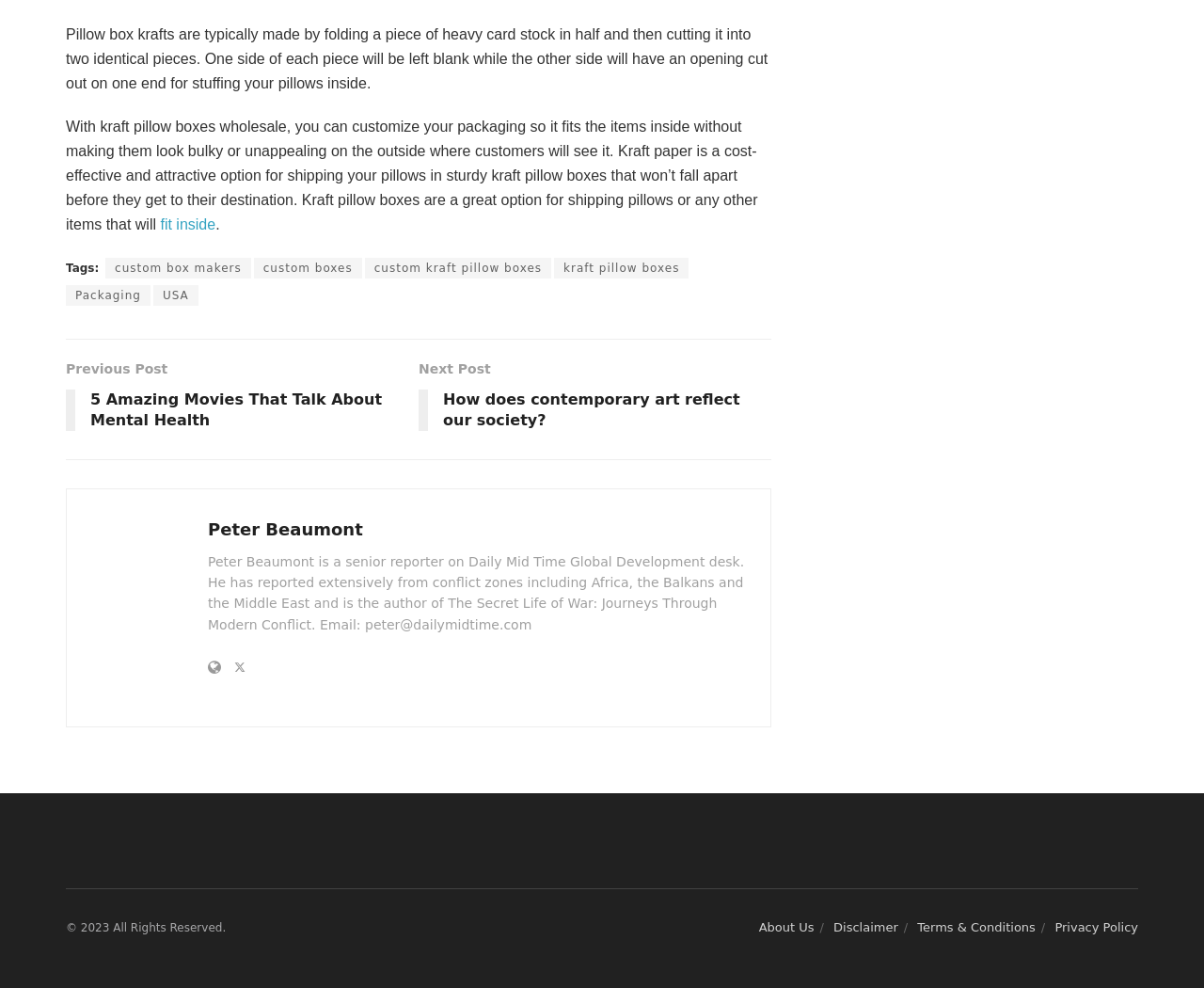Identify the bounding box coordinates of the section that should be clicked to achieve the task described: "Enter your name".

None